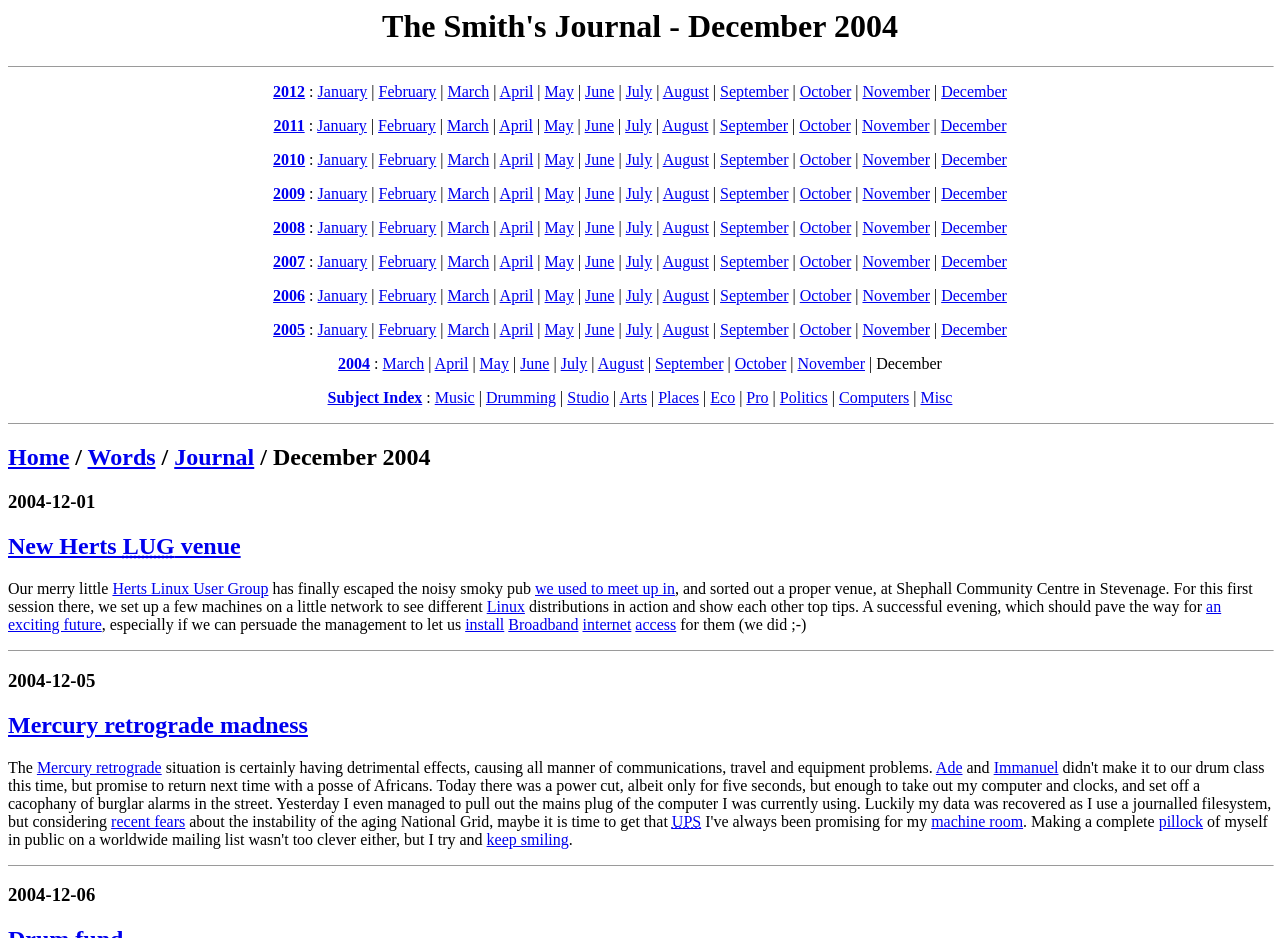Kindly determine the bounding box coordinates of the area that needs to be clicked to fulfill this instruction: "View the ABOUT page".

None